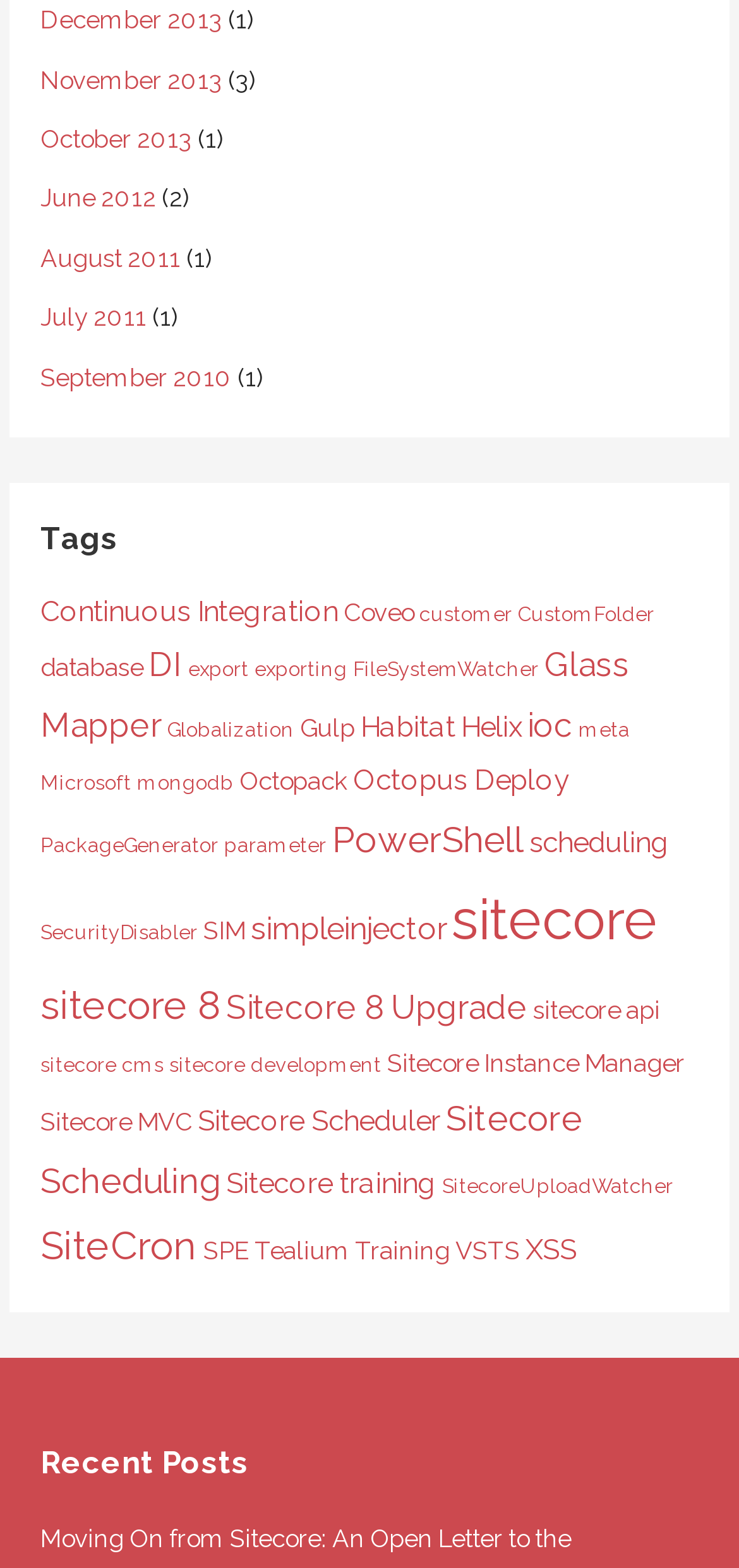Based on the image, please elaborate on the answer to the following question:
How many months are listed in the archive section?

I counted the number of links in the archive section and found 9 months listed, from December 2013 to July 2011.